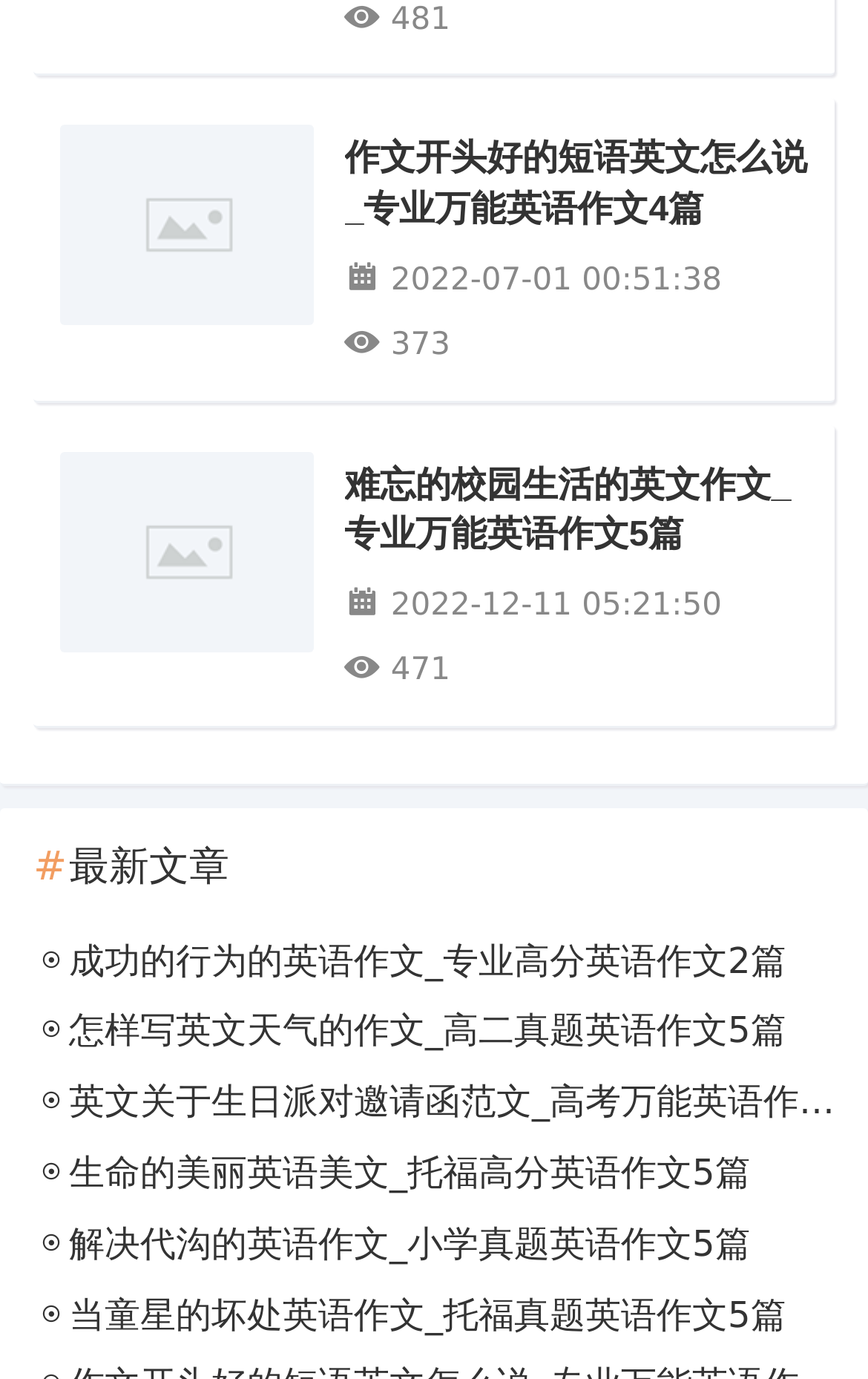Locate the bounding box coordinates of the clickable part needed for the task: "browse the article about how to write an English essay about the weather".

[0.038, 0.724, 0.962, 0.772]